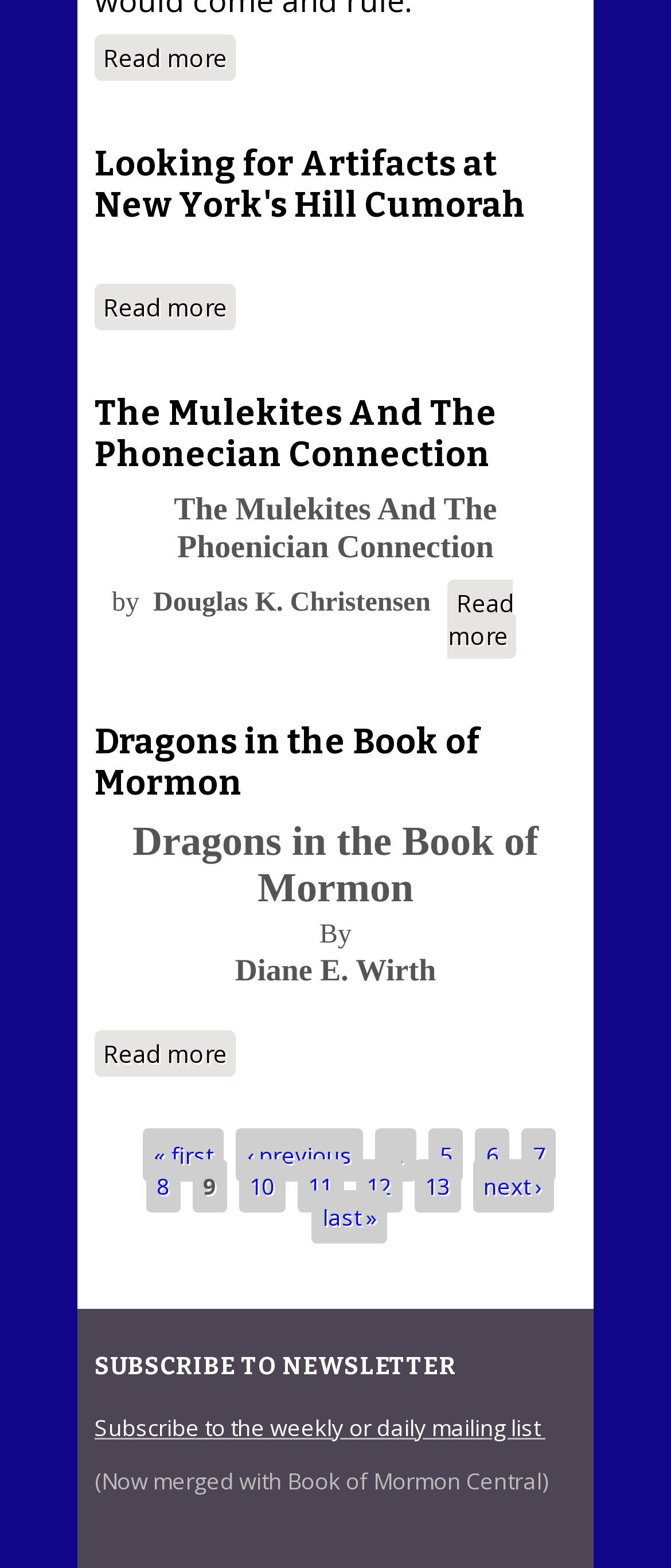Find the bounding box coordinates for the area you need to click to carry out the instruction: "Read more about Looking for Artifacts at New York's Hill Cumorah". The coordinates should be four float numbers between 0 and 1, indicated as [left, top, right, bottom].

[0.141, 0.181, 0.351, 0.211]